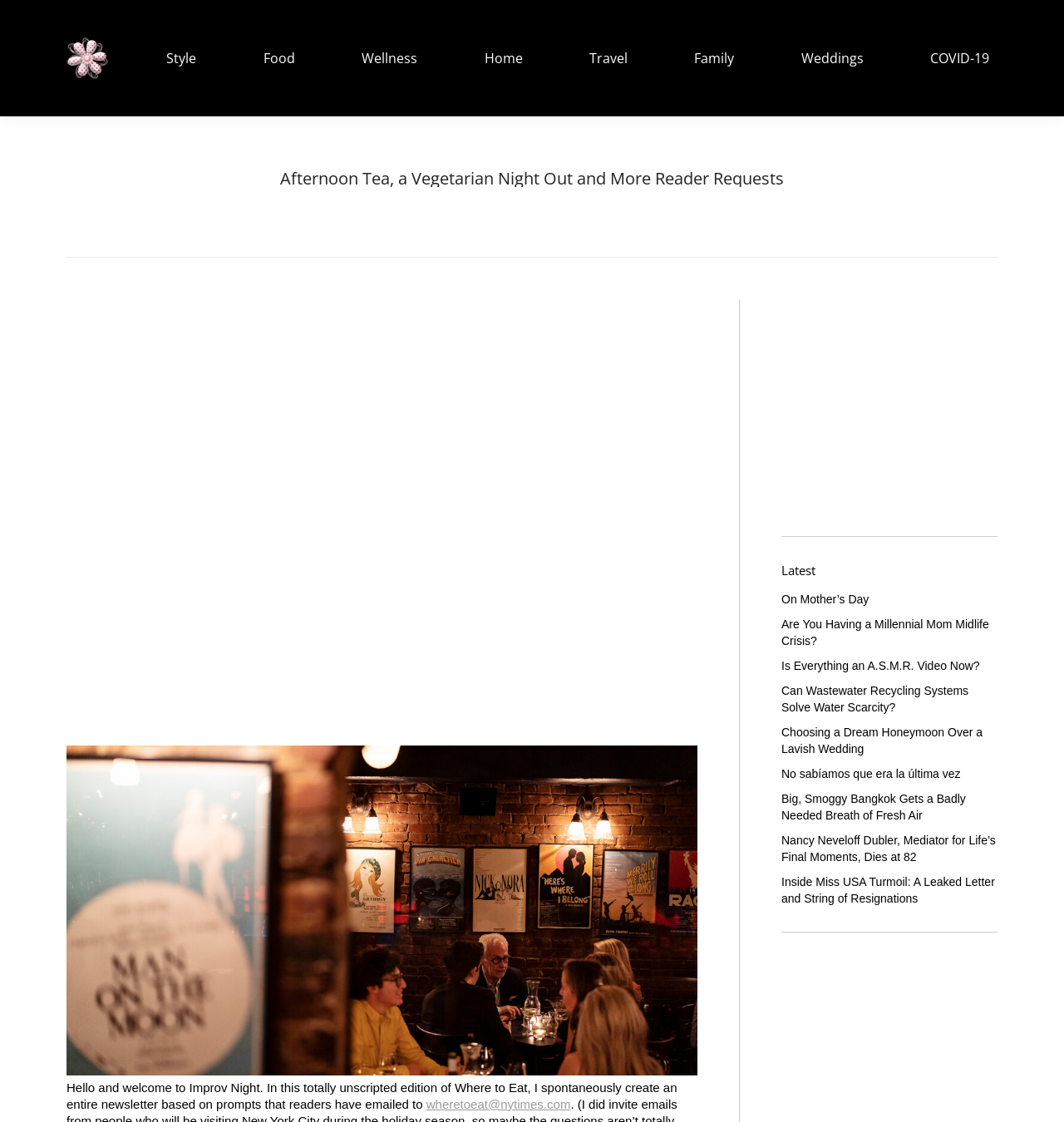Please locate the bounding box coordinates of the element's region that needs to be clicked to follow the instruction: "Click on the 'Style and beauty' link". The bounding box coordinates should be provided as four float numbers between 0 and 1, i.e., [left, top, right, bottom].

[0.062, 0.033, 0.102, 0.07]